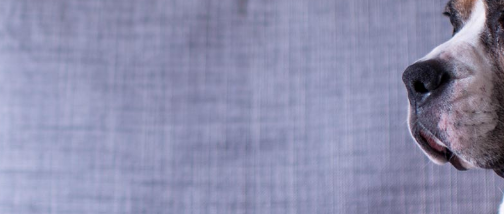Produce a meticulous caption for the image.

The image features a close-up profile of a dog's face against a soft, textured background. The dog's sleek fur is predominantly dark with distinctive white markings, showcasing a gentle expression. The background is a muted, neutral color, which enhances the dog's features and adds a touch of warmth. This image captures the essence of companionship and the joy of having pets, making it a fitting representation for services related to home and pet care environments, such as carpet cleaning and upholstery services.